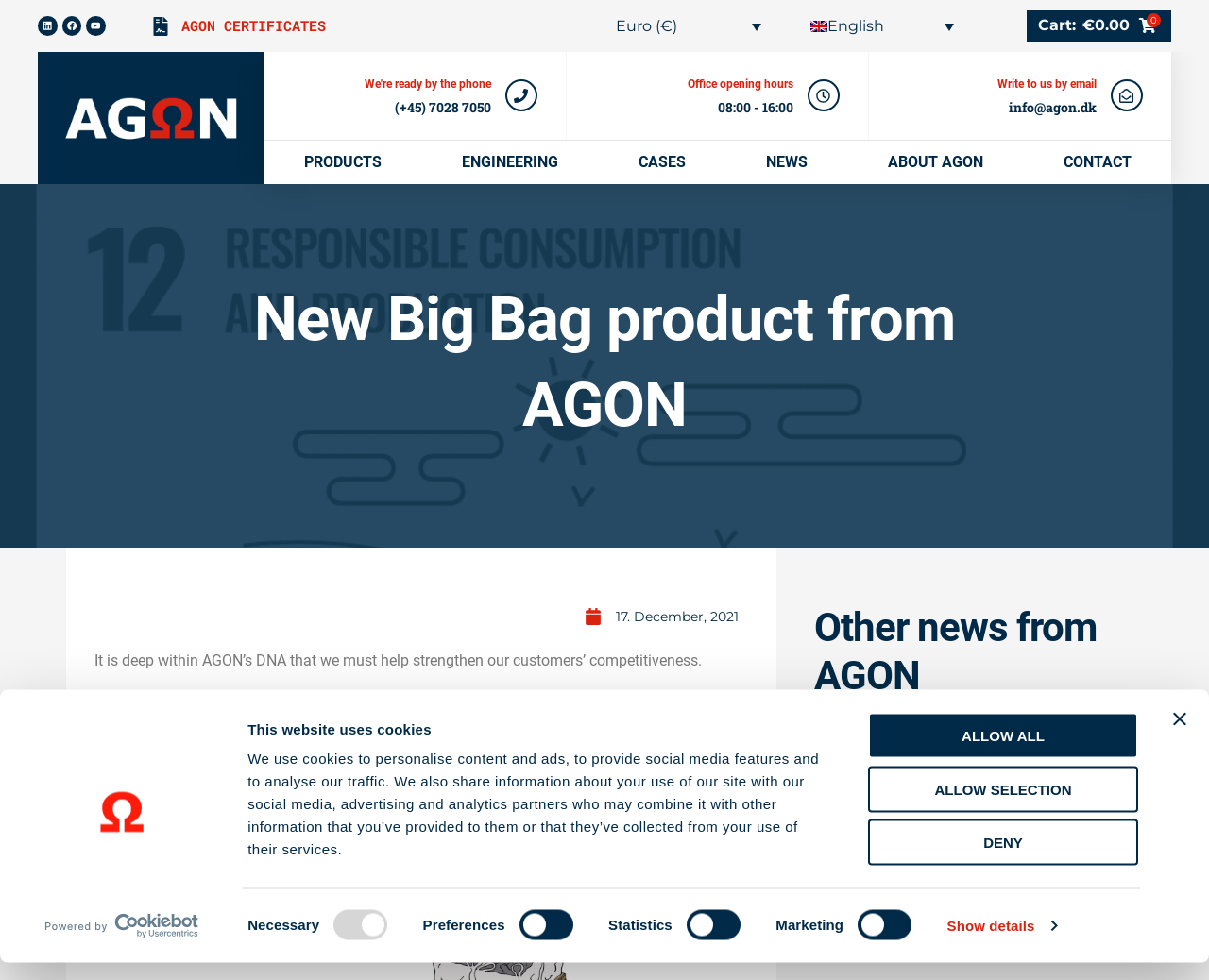Find the bounding box coordinates for the HTML element specified by: "We're ready by the phone".

[0.302, 0.079, 0.406, 0.092]